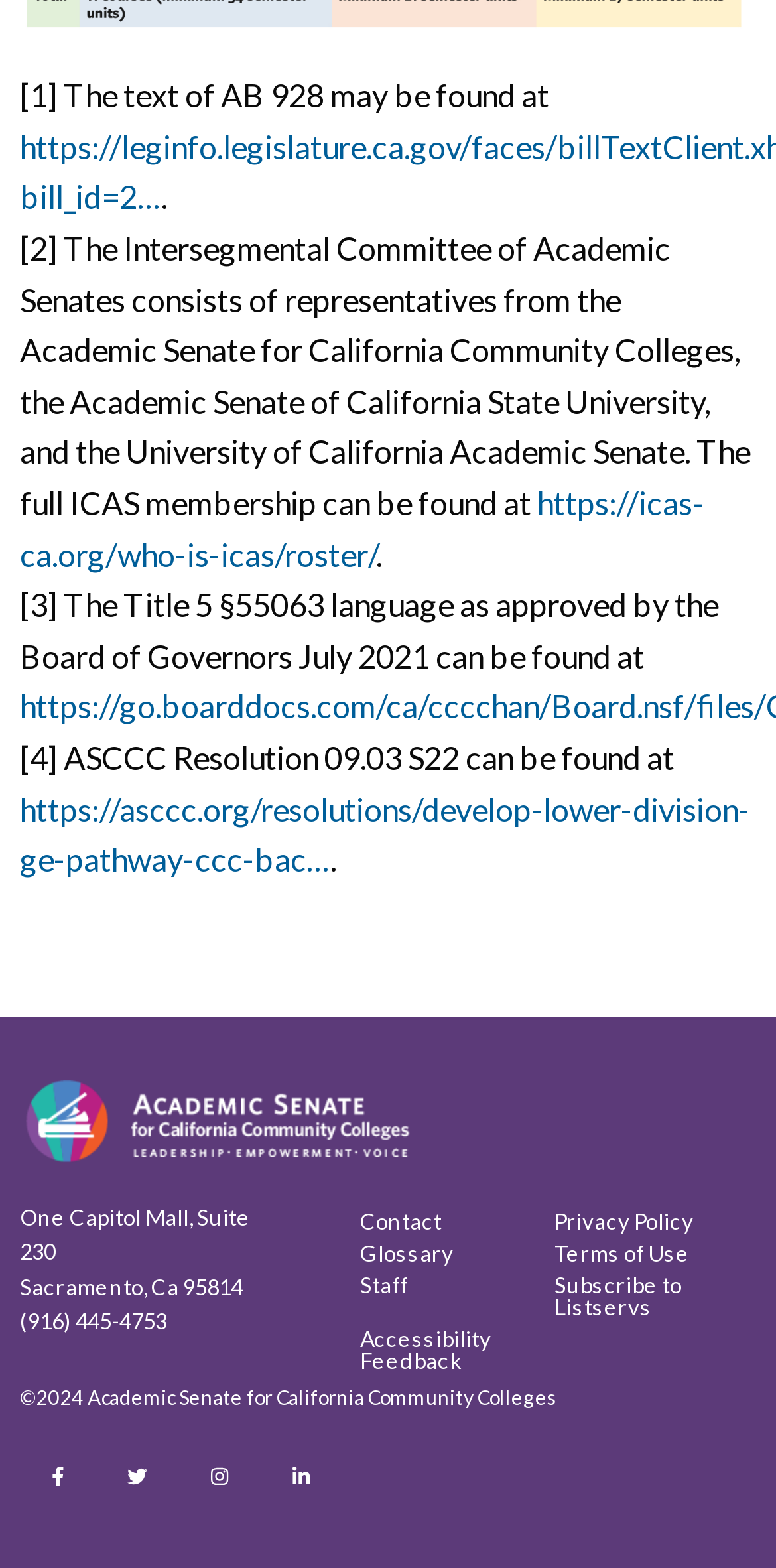Based on the image, please respond to the question with as much detail as possible:
What is the title of the first link in the FOOTER MENU?

I found the title of the first link in the FOOTER MENU by looking at the navigation element with the heading 'FOOTER MENU' and then finding the first link element, which has the text 'Contact'.